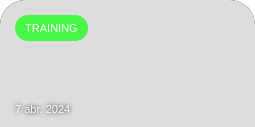What is the main subject of the image?
Answer the question with a detailed and thorough explanation.

The caption title 'What is the bracelet worn by Van der Poel?' implies that the primary focus of the image is the bracelet worn by Van der Poel, likely a cyclist.